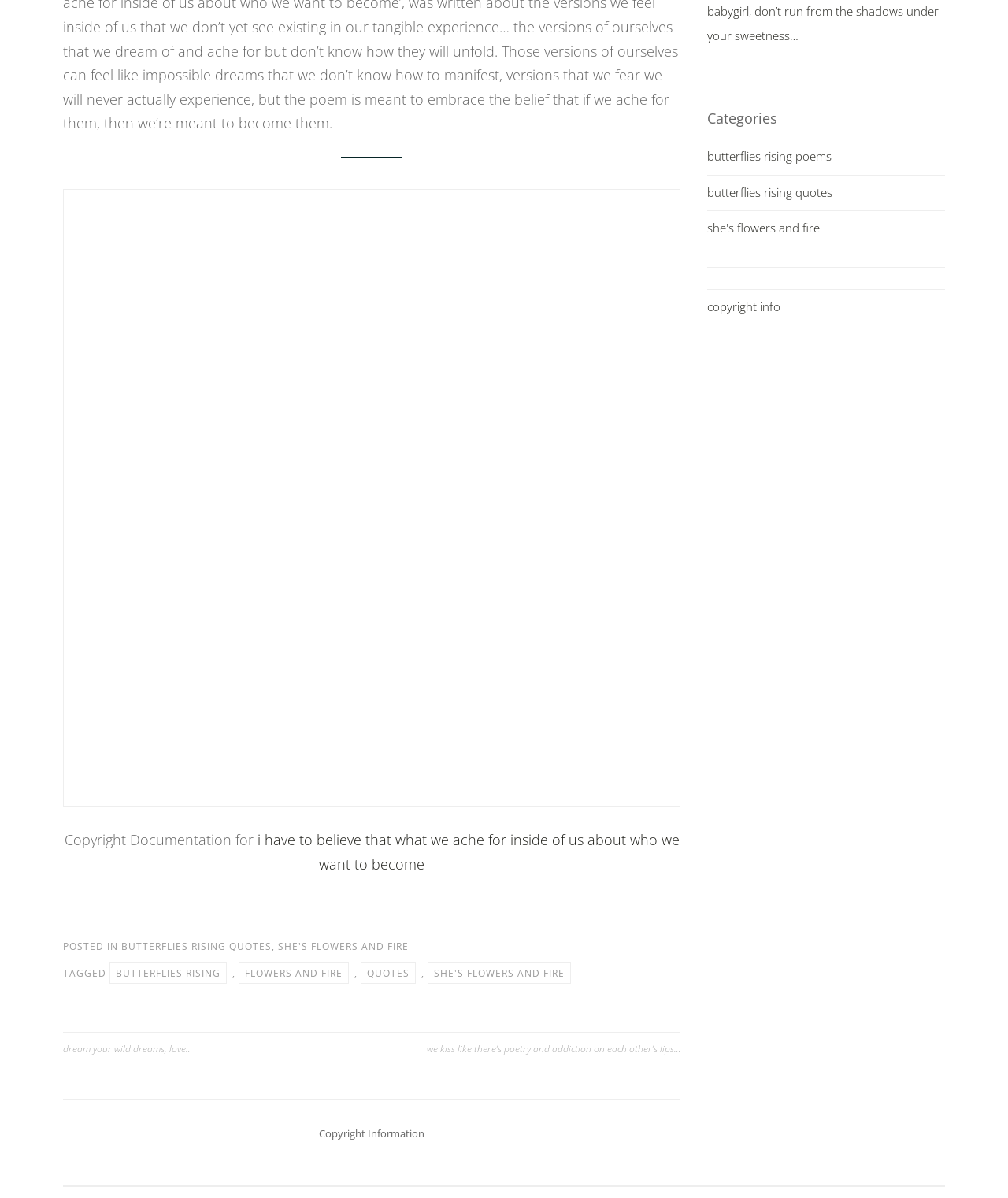Identify the bounding box coordinates for the region to click in order to carry out this instruction: "Visit 'butterflies rising poems' page". Provide the coordinates using four float numbers between 0 and 1, formatted as [left, top, right, bottom].

[0.701, 0.124, 0.825, 0.137]